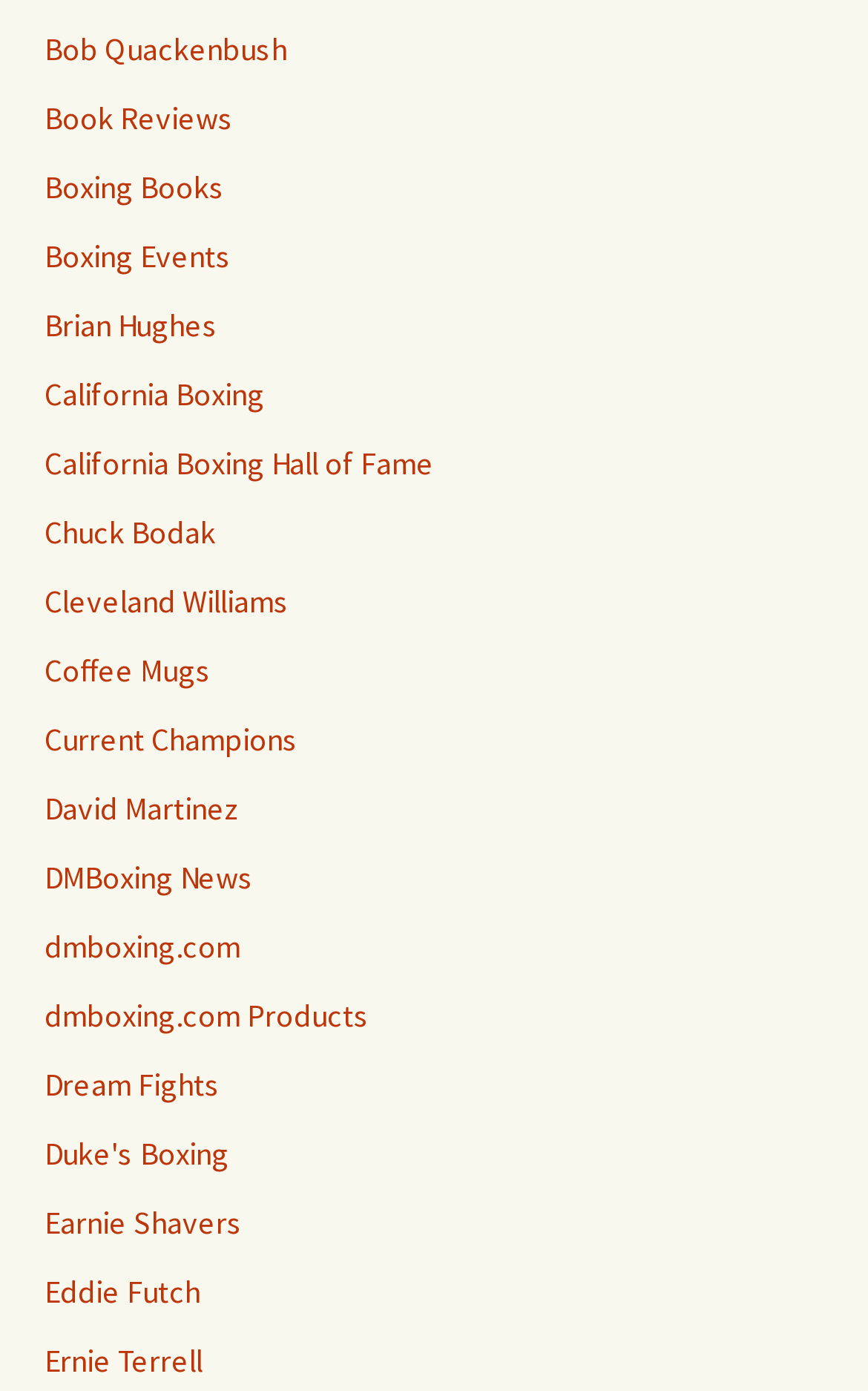Answer the question below with a single word or a brief phrase: 
Is there a link to a product on this webpage?

Yes